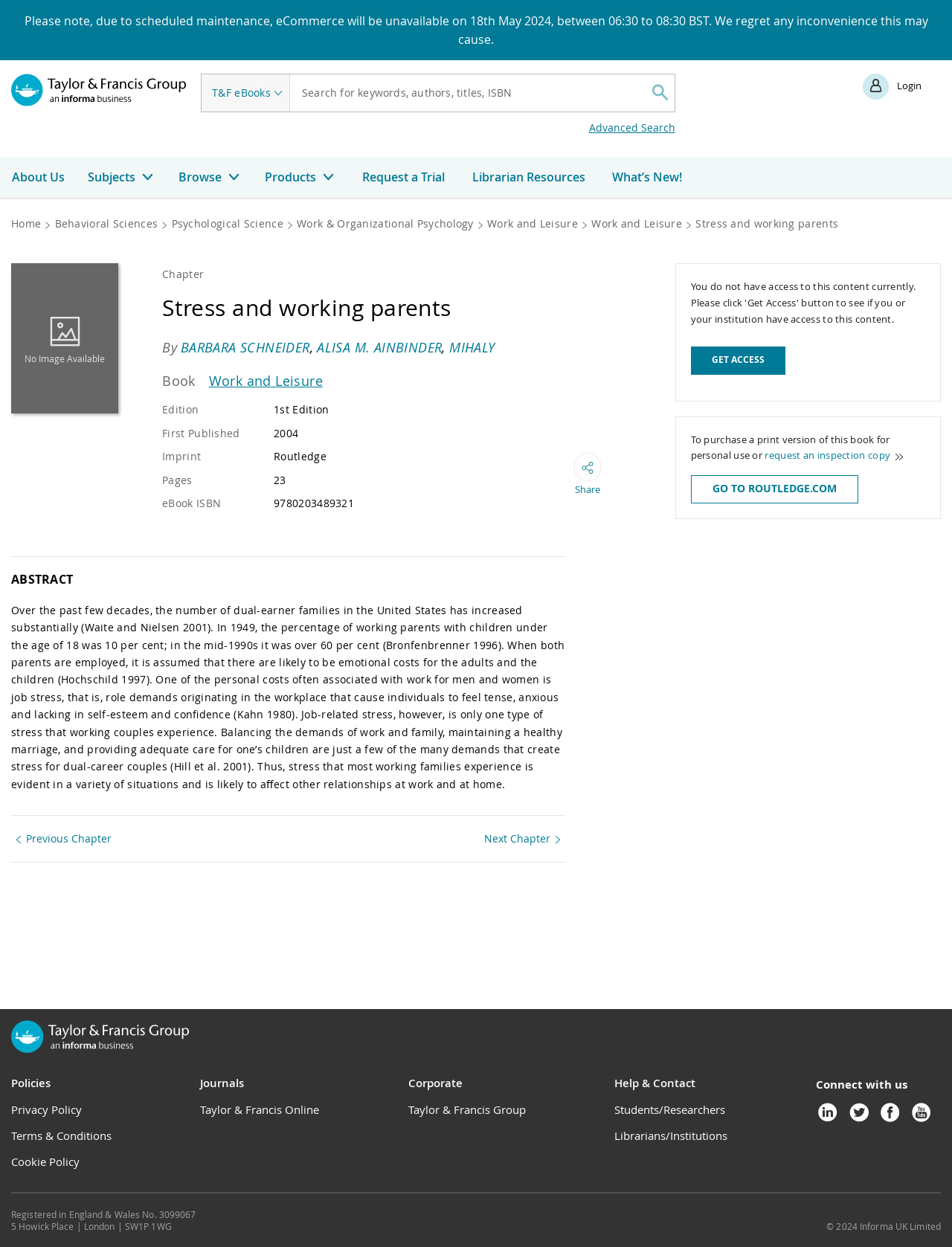What is the edition of the book?
Make sure to answer the question with a detailed and comprehensive explanation.

I found the answer by looking at the 'Edition' section in the 'Parent Product Description' region, which specifies the edition of the book as '1st Edition'.